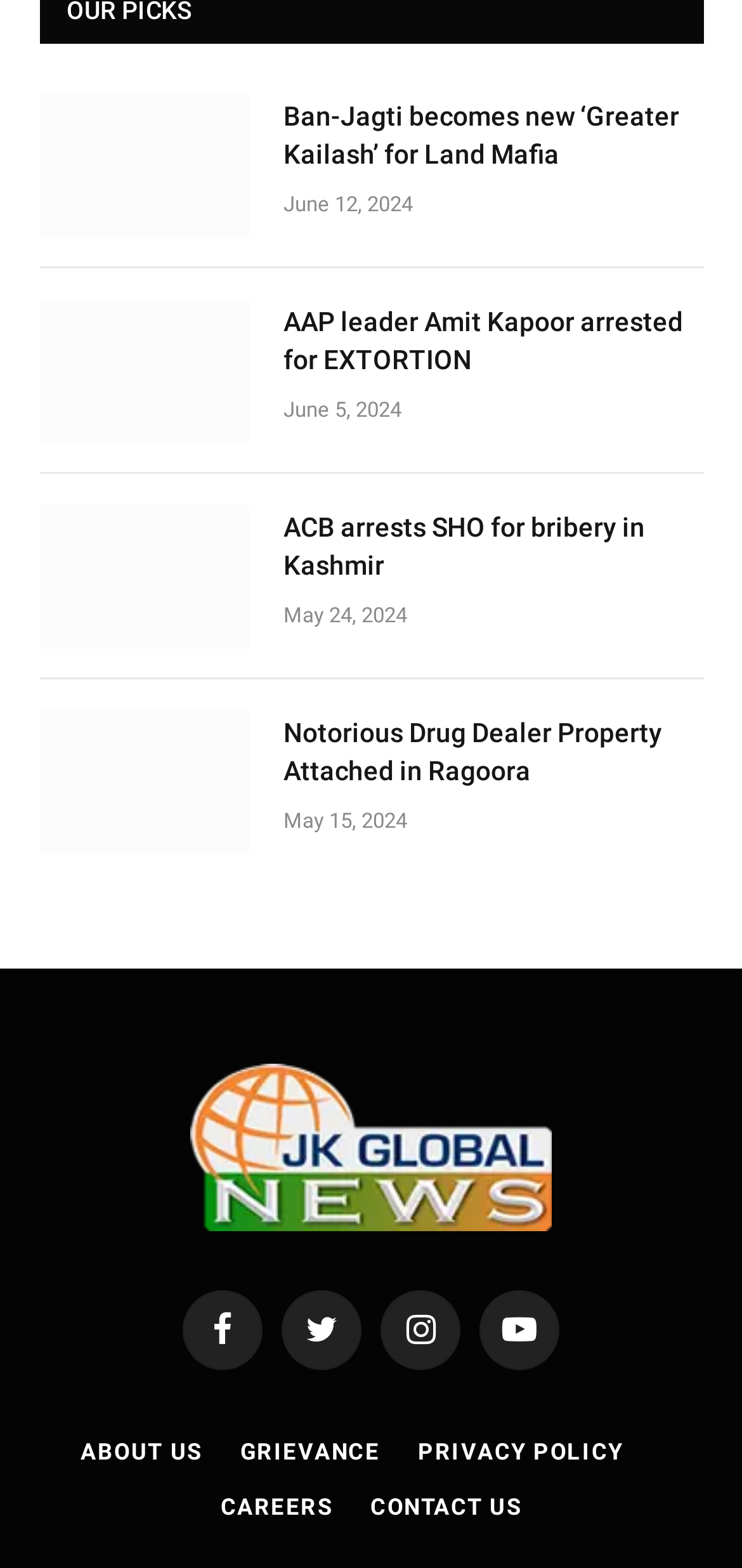Locate the bounding box coordinates of the region to be clicked to comply with the following instruction: "Visit the Facebook page". The coordinates must be four float numbers between 0 and 1, in the form [left, top, right, bottom].

[0.246, 0.822, 0.354, 0.873]